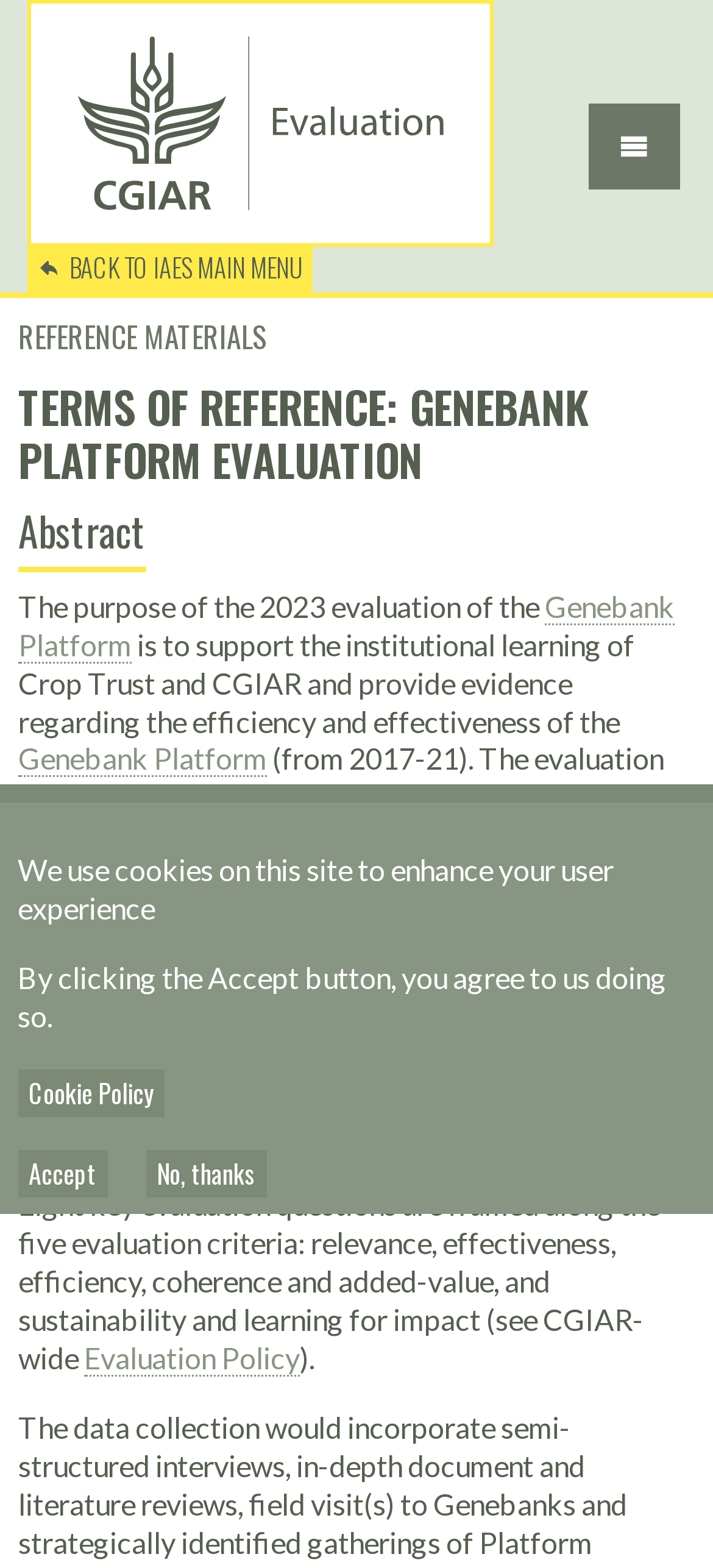Determine the bounding box coordinates of the clickable region to follow the instruction: "Click the Genebanks Initiative link".

[0.287, 0.521, 0.651, 0.544]